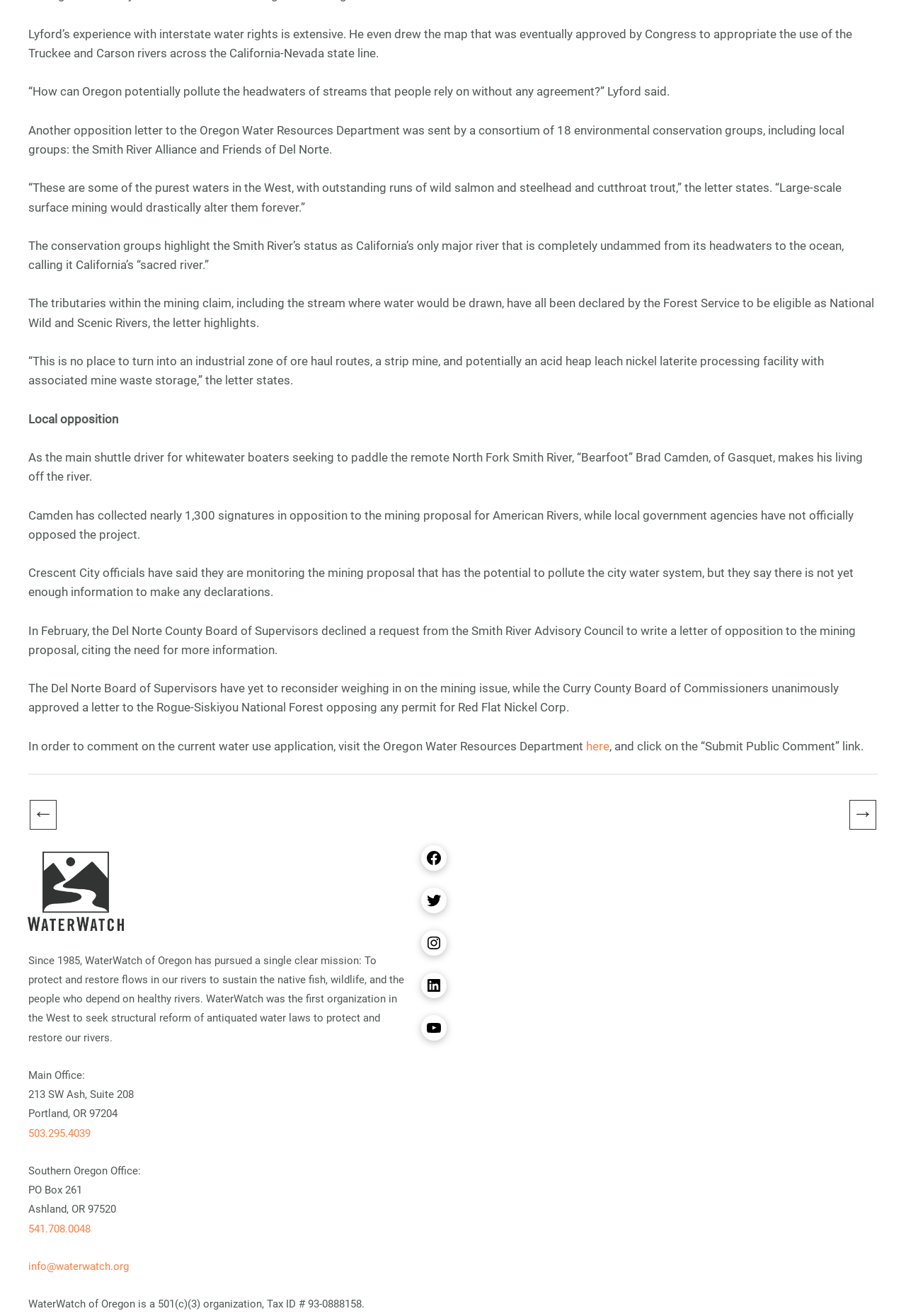How can people comment on the water use application?
With the help of the image, please provide a detailed response to the question.

The webpage provides instructions on how to comment on the current water use application, directing readers to visit the Oregon Water Resources Department website and click on the 'Submit Public Comment' link.